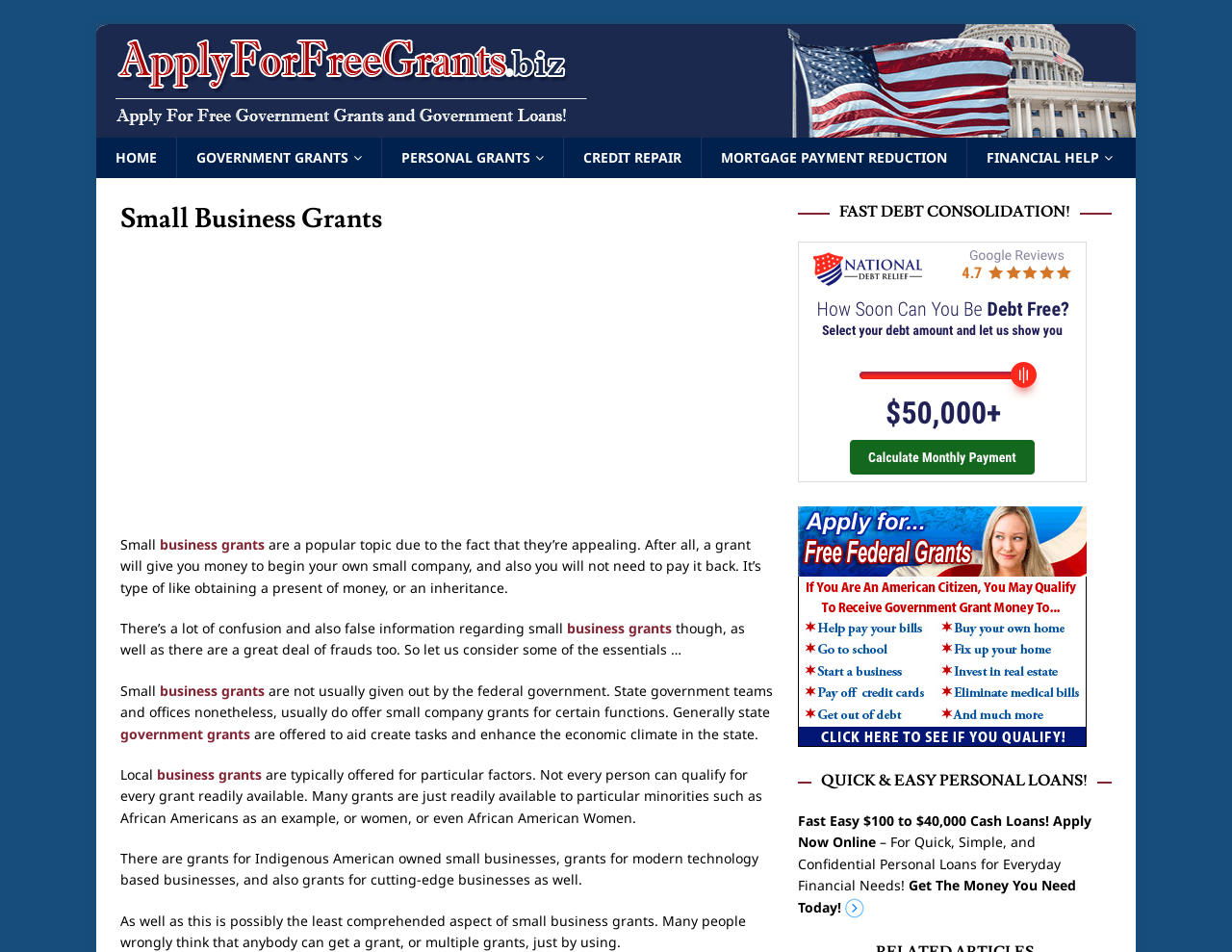Please respond in a single word or phrase: 
What is the difference between government grants and local grants?

Purpose and eligibility